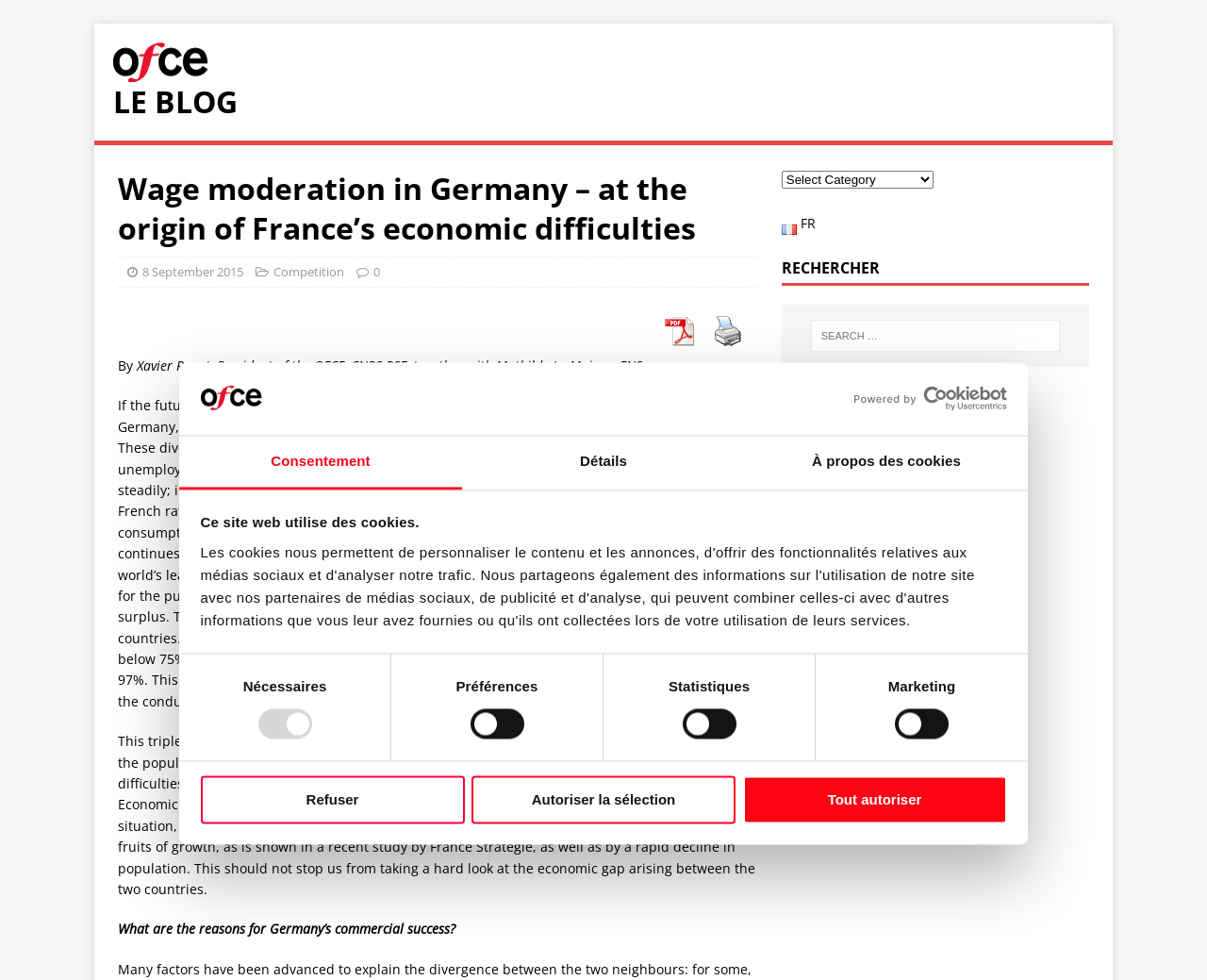Highlight the bounding box coordinates of the element that should be clicked to carry out the following instruction: "Select the 'Préférences' checkbox". The coordinates must be given as four float numbers ranging from 0 to 1, i.e., [left, top, right, bottom].

[0.389, 0.723, 0.434, 0.754]